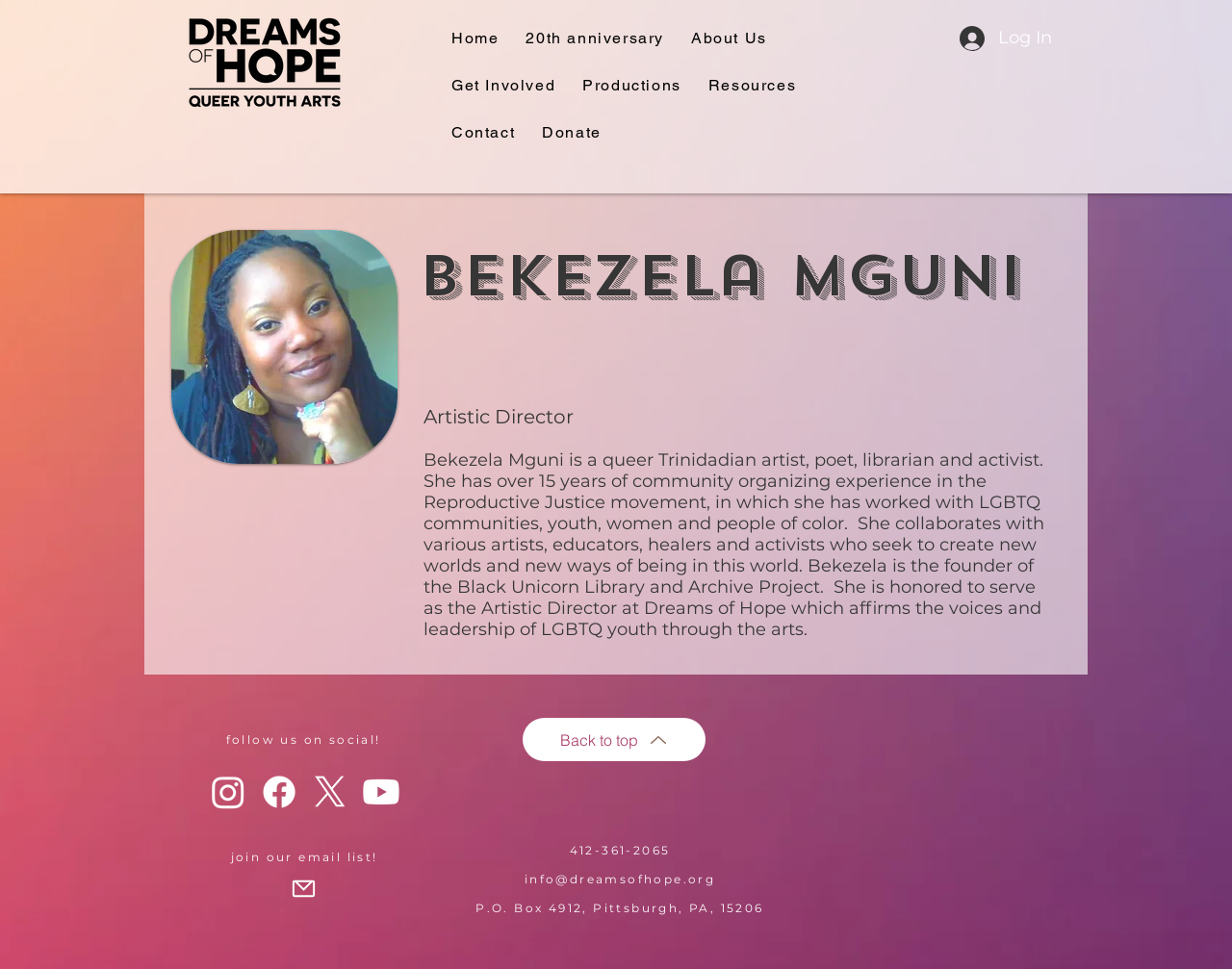Describe the webpage in detail, including text, images, and layout.

This webpage is about Bekezela Mguni, an artistic director. At the top left, there is a black tagline transparent image. Next to it, there is a navigation menu with links to "Home", "20th anniversary", "About Us", "Get Involved", "Productions", "Resources", and "Contact". On the top right, there is a "Log In" button with a small image beside it.

Below the navigation menu, there is a main section that takes up most of the page. It features a large image of Bekezela Mguni on the left, and a heading with her name on the right. Below the heading, there is a static text that describes her as an artistic director, followed by a longer paragraph that summarizes her background and experience as a queer Trinidadian artist, poet, librarian, and activist.

On the bottom left, there is a call-to-action to join the email list, and a link to go back to the top of the page. Below that, there are links to "Mail" and social media platforms, including Instagram, Facebook, X, and Youtube, each with its corresponding image. On the bottom right, there is contact information, including a phone number, email address, and physical address.

Overall, the webpage is dedicated to showcasing Bekezela Mguni's bio and providing links to relevant resources and contact information.